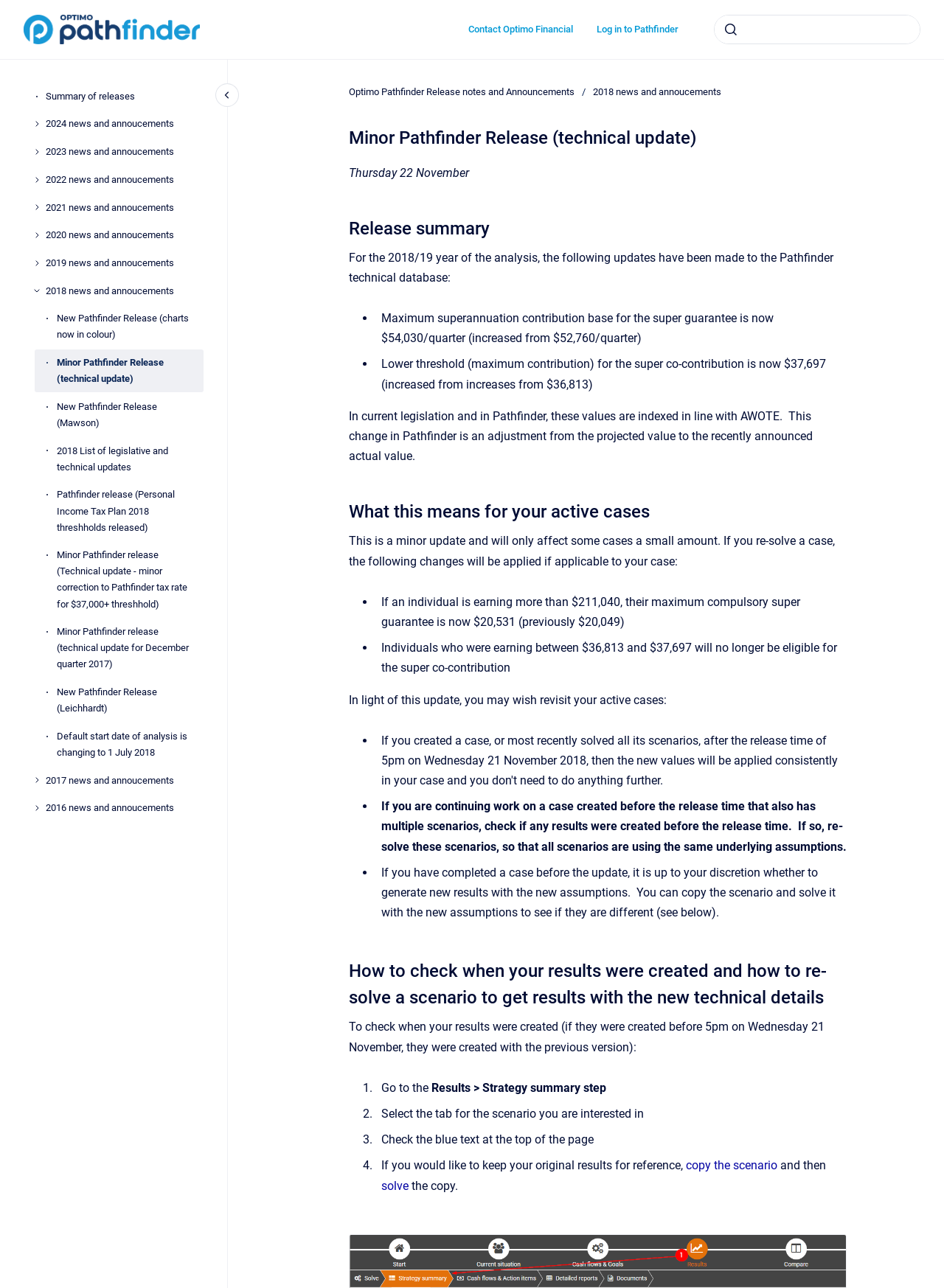Identify the bounding box coordinates for the UI element mentioned here: "Baby Care". Provide the coordinates as four float values between 0 and 1, i.e., [left, top, right, bottom].

None